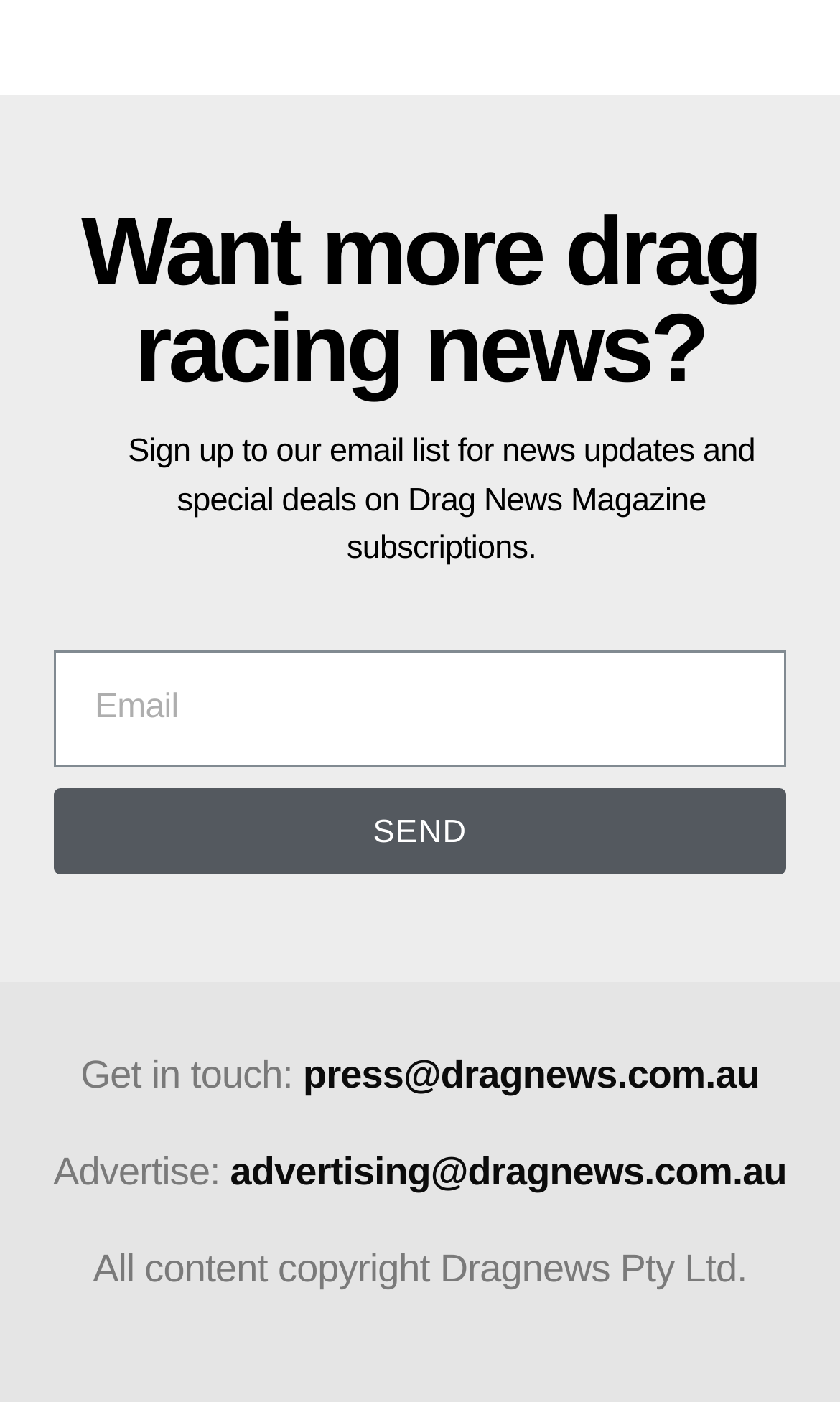What is the action of the 'SEND' button?
Craft a detailed and extensive response to the question.

The 'SEND' button is located below the email textbox and is likely used to send the email subscription request, as indicated by its proximity to the textbox and the nearby text about signing up for news updates.